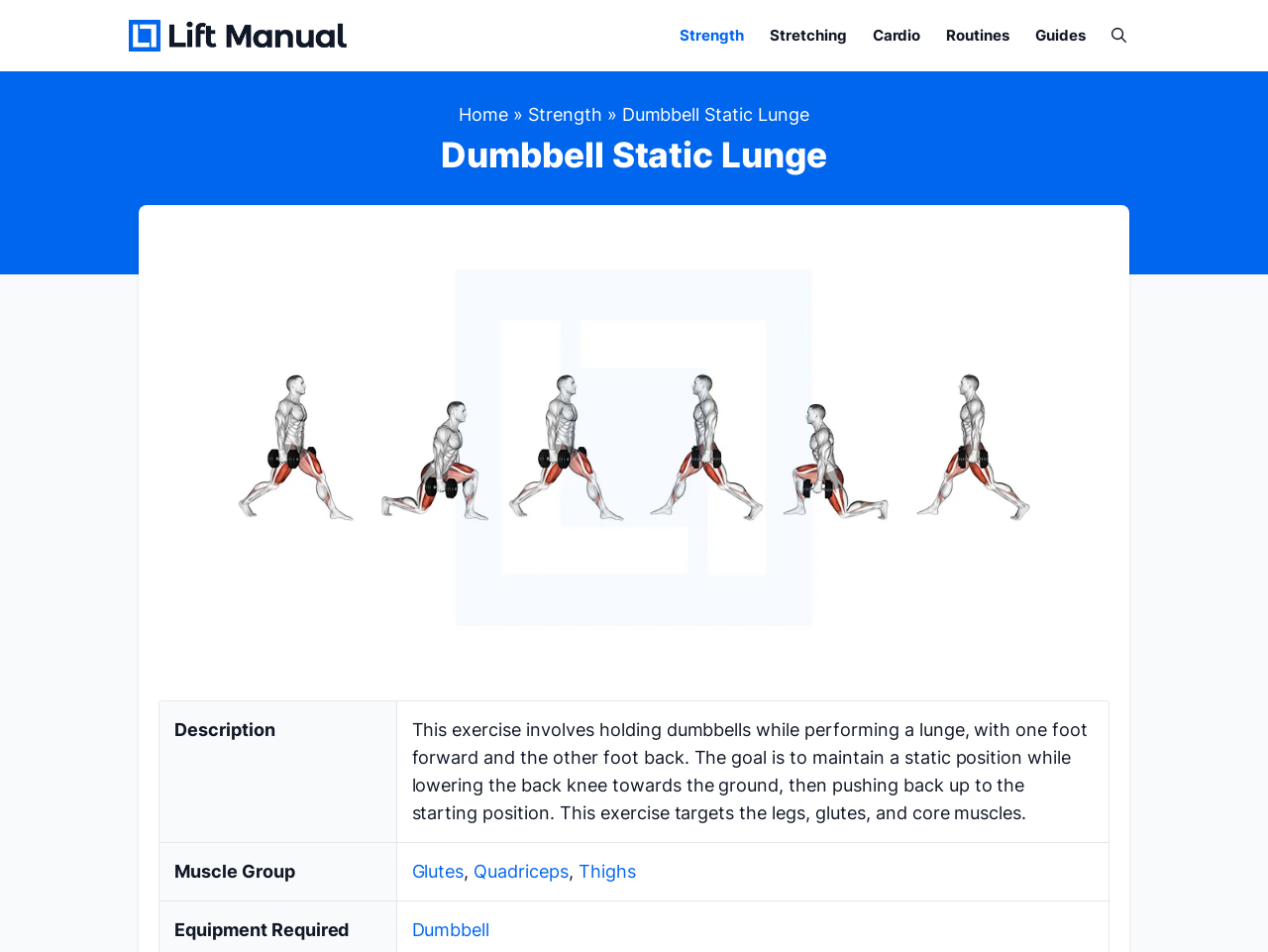What muscle groups are targeted by this exercise?
Please respond to the question with a detailed and informative answer.

I found the answer by looking at the section of the webpage labeled 'Muscle Group'. This section lists the muscle groups targeted by the exercise, which are Glutes, Quadriceps, and Thighs.